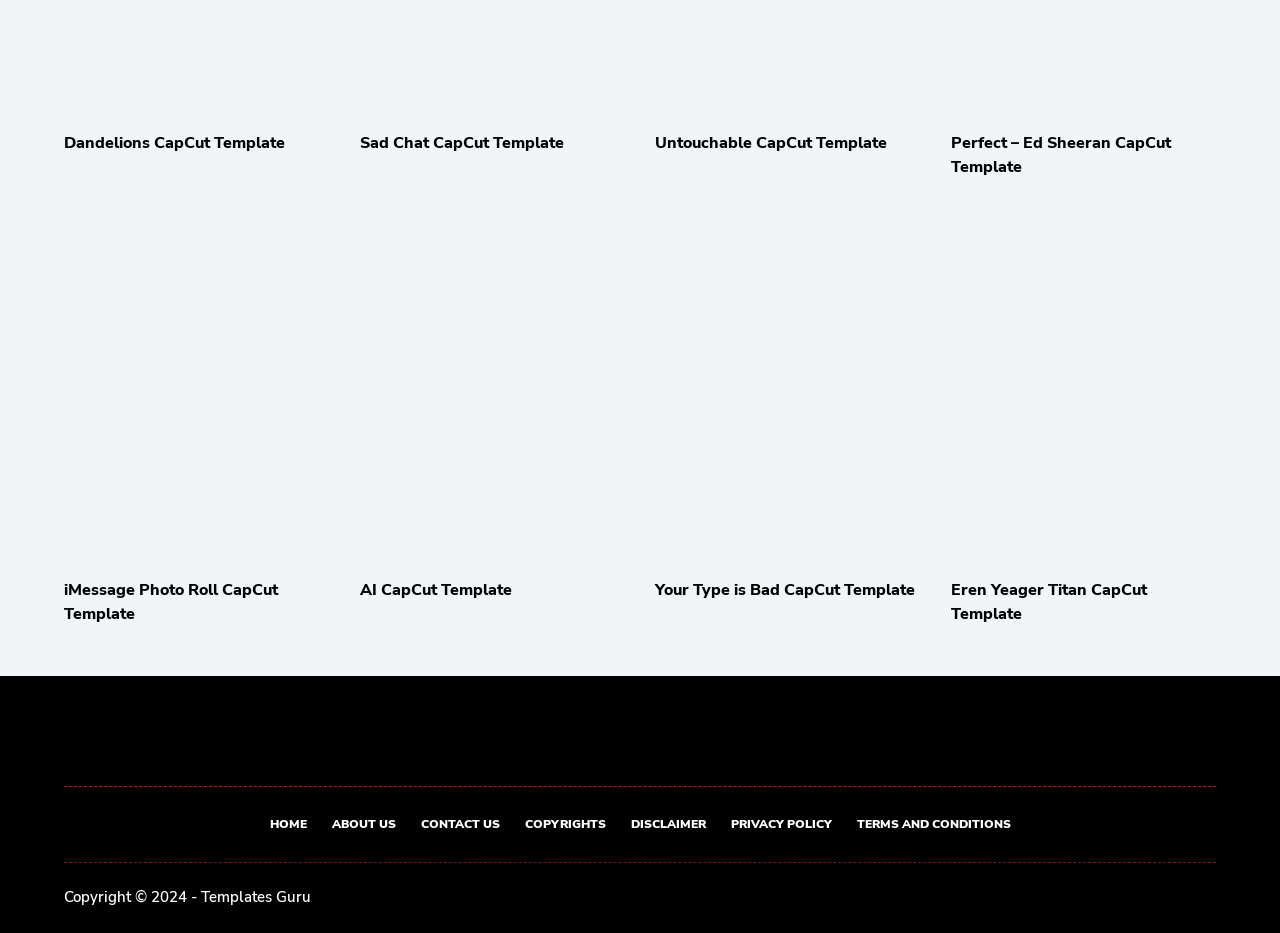Locate the bounding box coordinates of the item that should be clicked to fulfill the instruction: "Click the BLOG link".

None